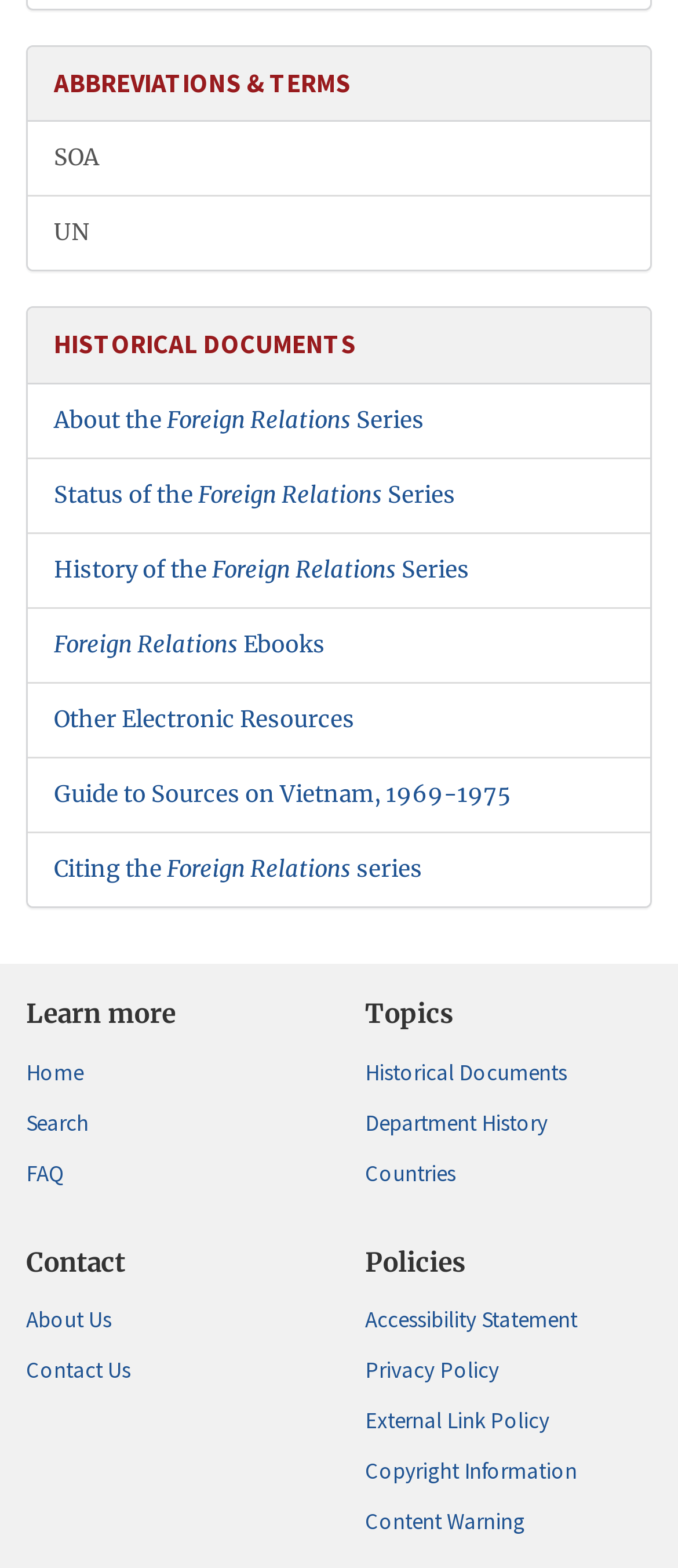Indicate the bounding box coordinates of the element that needs to be clicked to satisfy the following instruction: "Learn about the Foreign Relations Series". The coordinates should be four float numbers between 0 and 1, i.e., [left, top, right, bottom].

[0.079, 0.258, 0.626, 0.277]